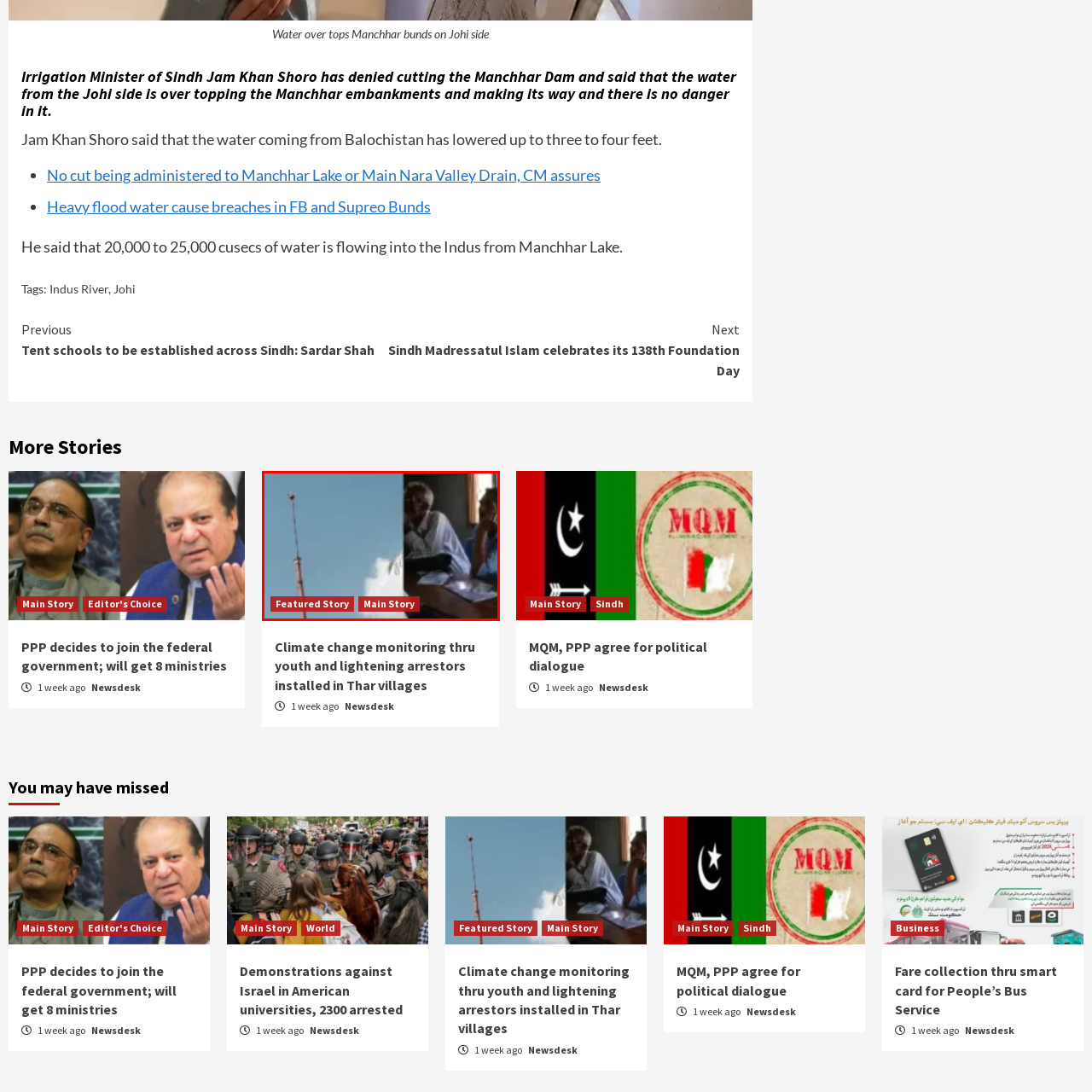Detail the contents of the image within the red outline in an elaborate manner.

This image features a juxtaposition of two scenes related to climate change awareness initiatives. On the left, a tall structure is visible against a clear blue sky, likely representing a communication or monitoring device used to track environmental changes. On the right, a glimpse into a community meeting reveals participants engaged in discussion, emphasizing the importance of local involvement in addressing climate issues. The image is accompanied by two prominent links at the bottom, labeled "Featured Story" and "Main Story," suggesting that it is part of a larger narrative focused on climate change awareness, particularly in regions such as Thar, where youth involvement and innovative solutions are being highlighted.